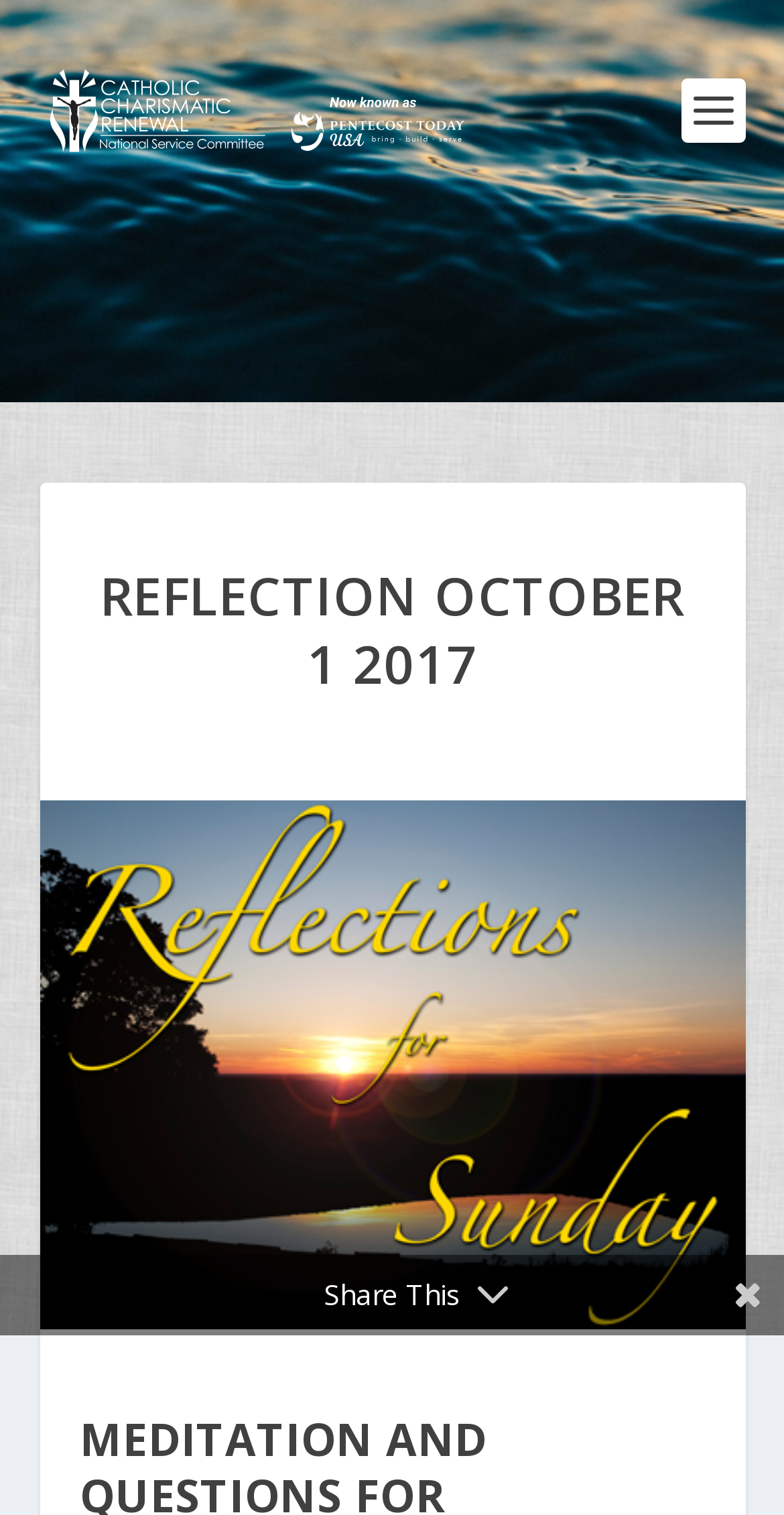Find the bounding box coordinates corresponding to the UI element with the description: "alt="NSC dba Pentecost Today USA"". The coordinates should be formatted as [left, top, right, bottom], with values as floats between 0 and 1.

[0.05, 0.04, 0.606, 0.106]